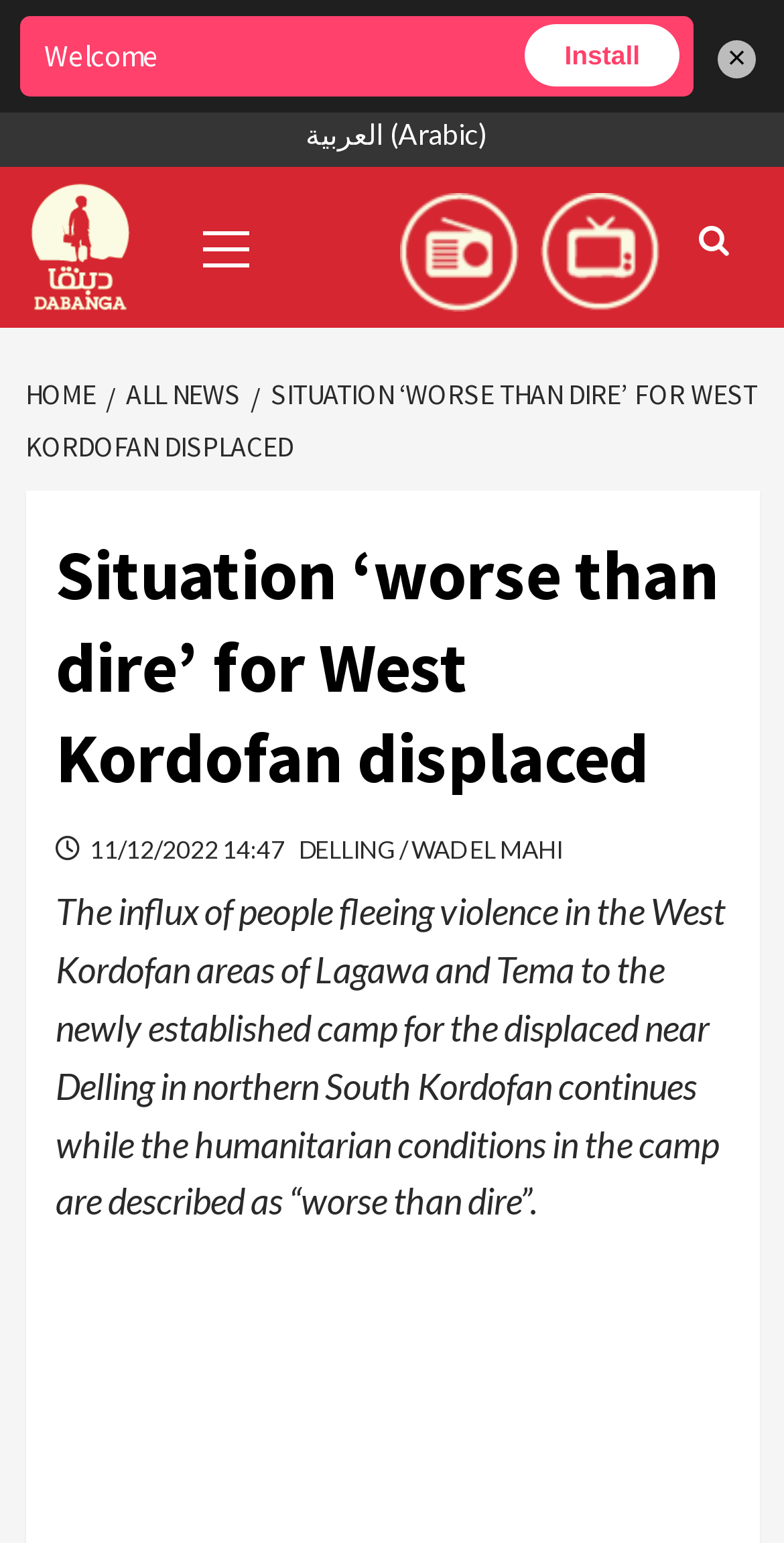From the element description Home, predict the bounding box coordinates of the UI element. The coordinates must be specified in the format (top-left x, top-left y, bottom-right x, bottom-right y) and should be within the 0 to 1 range.

[0.032, 0.244, 0.135, 0.267]